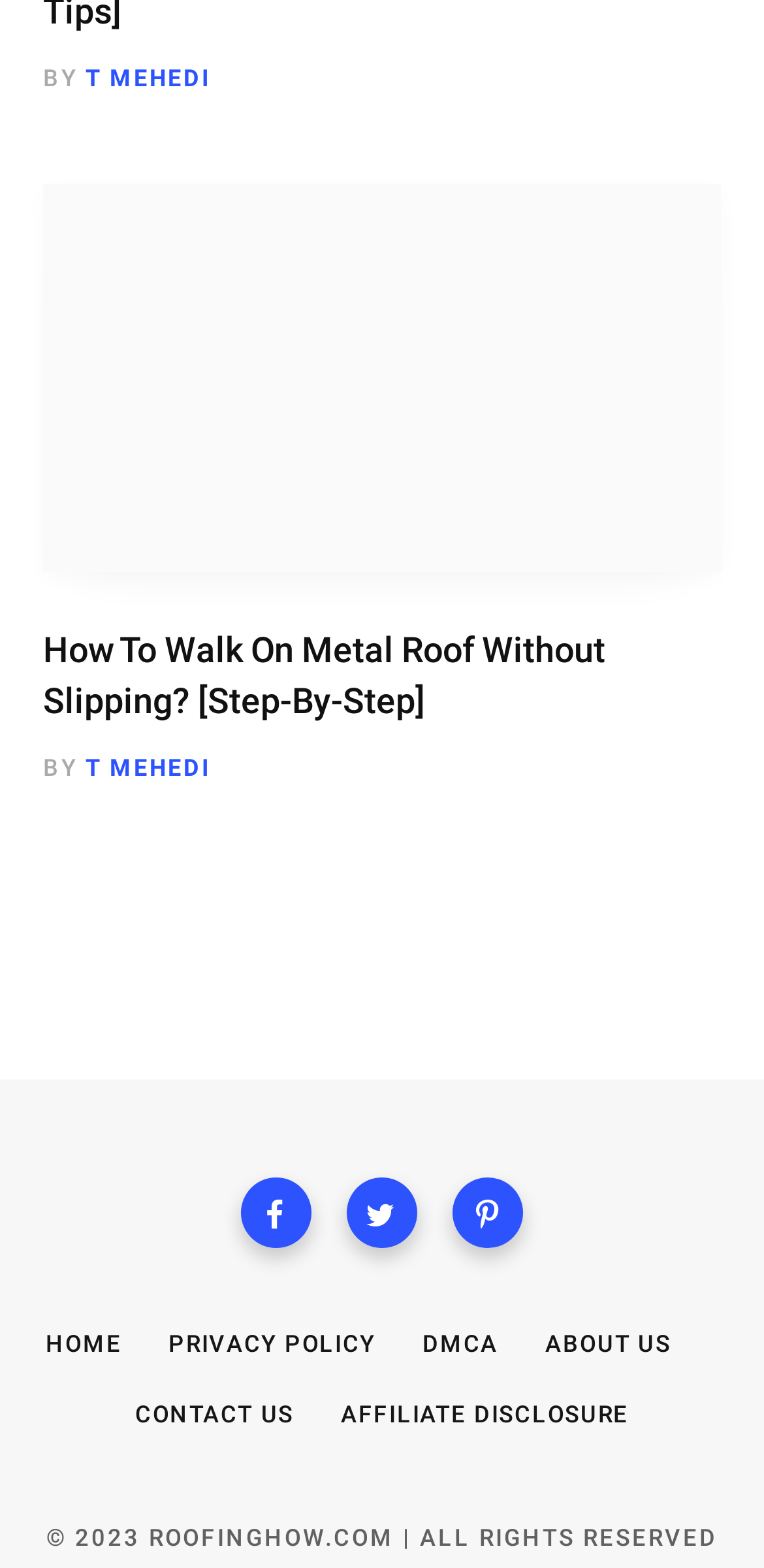Determine the bounding box coordinates of the element that should be clicked to execute the following command: "View August 2023".

None